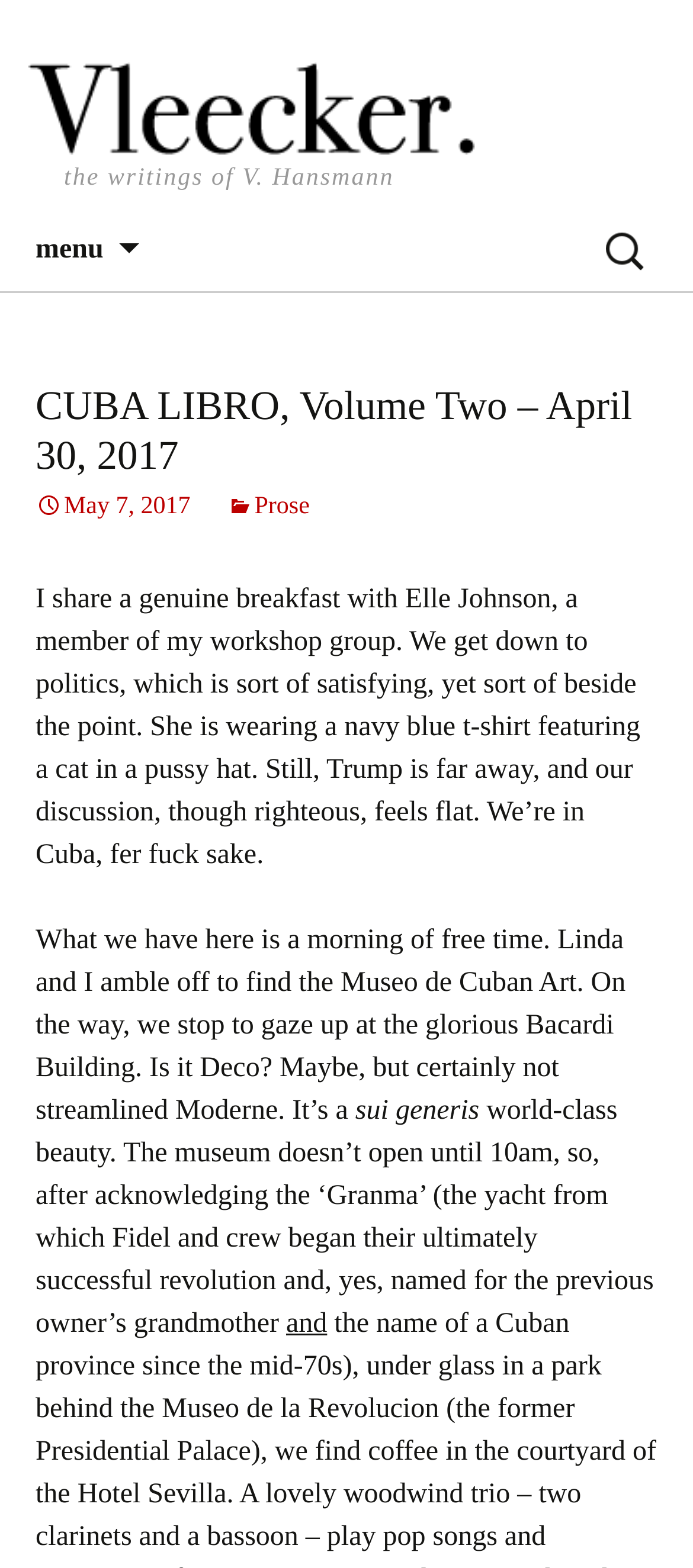Locate the bounding box of the UI element with the following description: "Home".

None